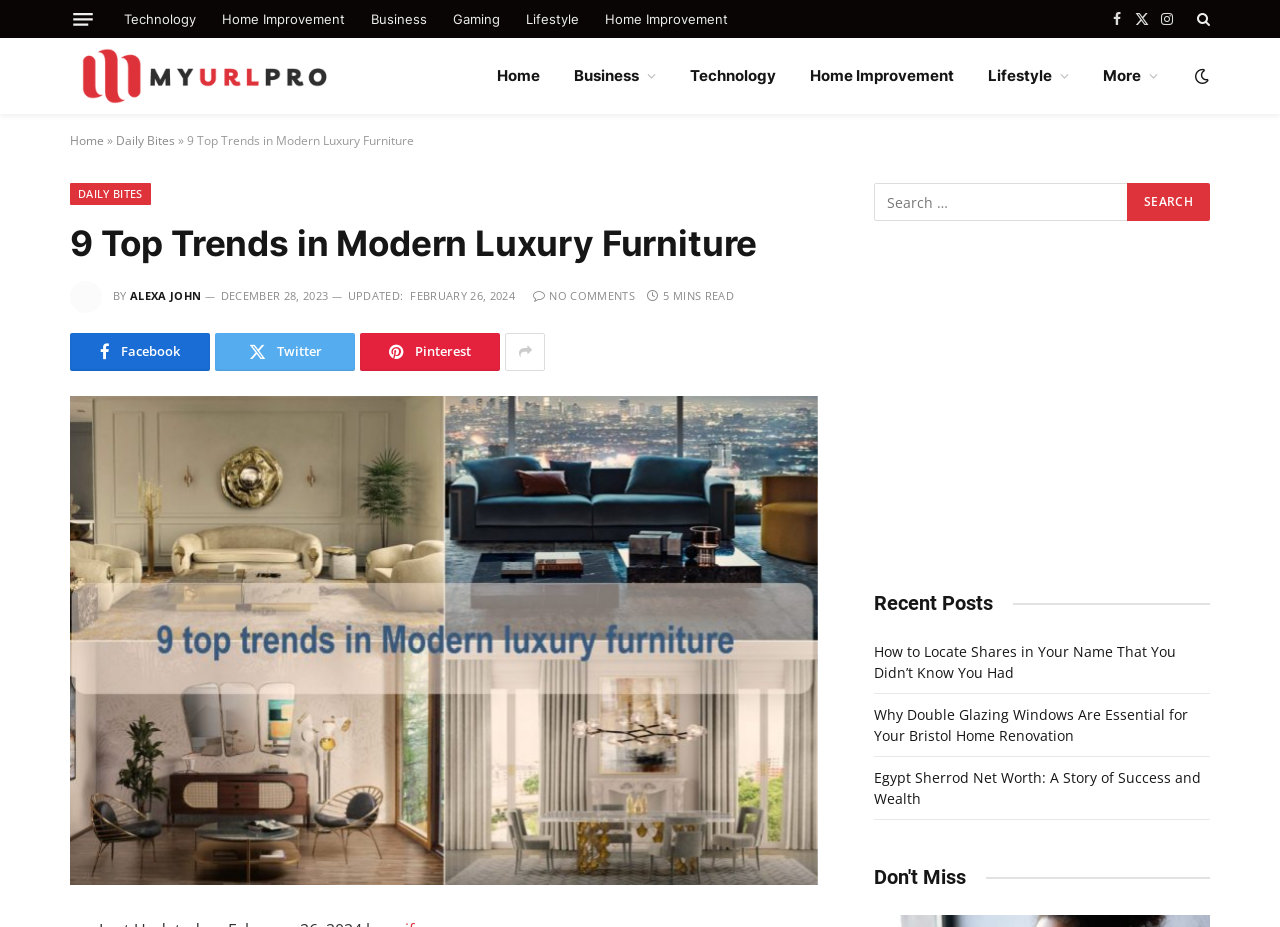How many minutes does it take to read the article?
Kindly offer a comprehensive and detailed response to the question.

I found the text '5 MINS READ' below the title of the article, which indicates the time it takes to read the article.